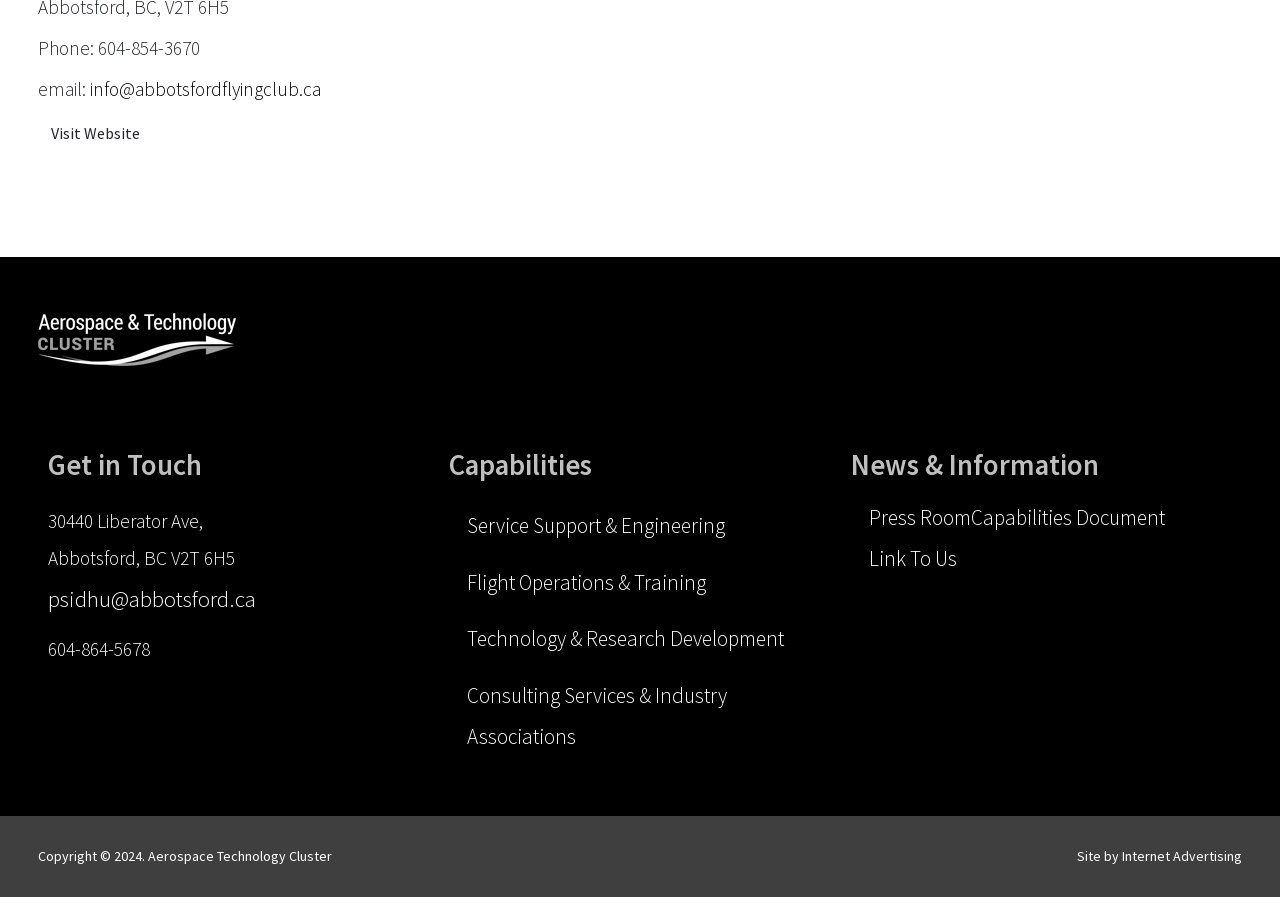Reply to the question below using a single word or brief phrase:
What is the phone number of the Abbotsford Flying Club?

604-854-3670